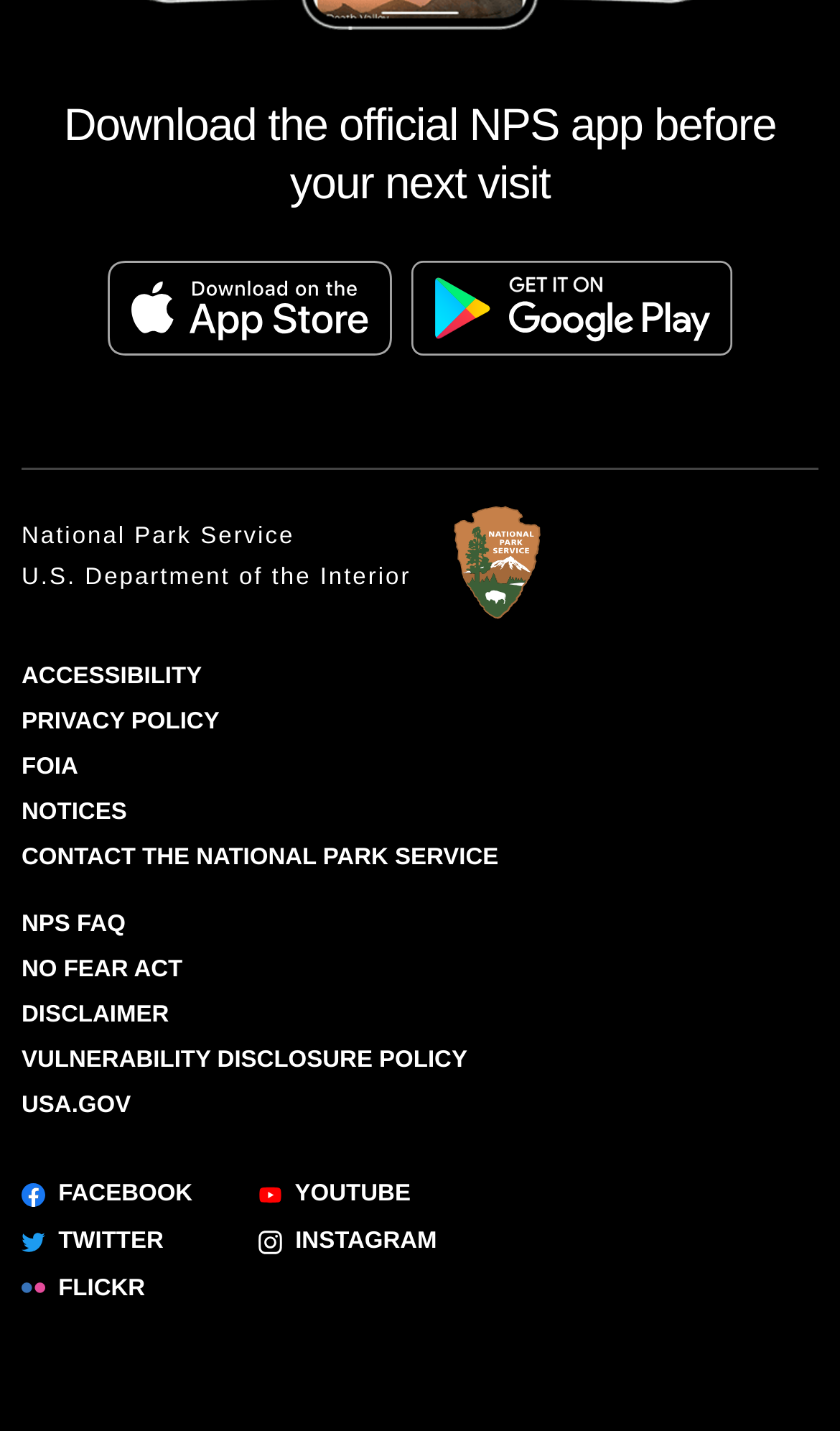Can you determine the bounding box coordinates of the area that needs to be clicked to fulfill the following instruction: "Download the NPS app on the App Store"?

[0.129, 0.173, 0.467, 0.254]